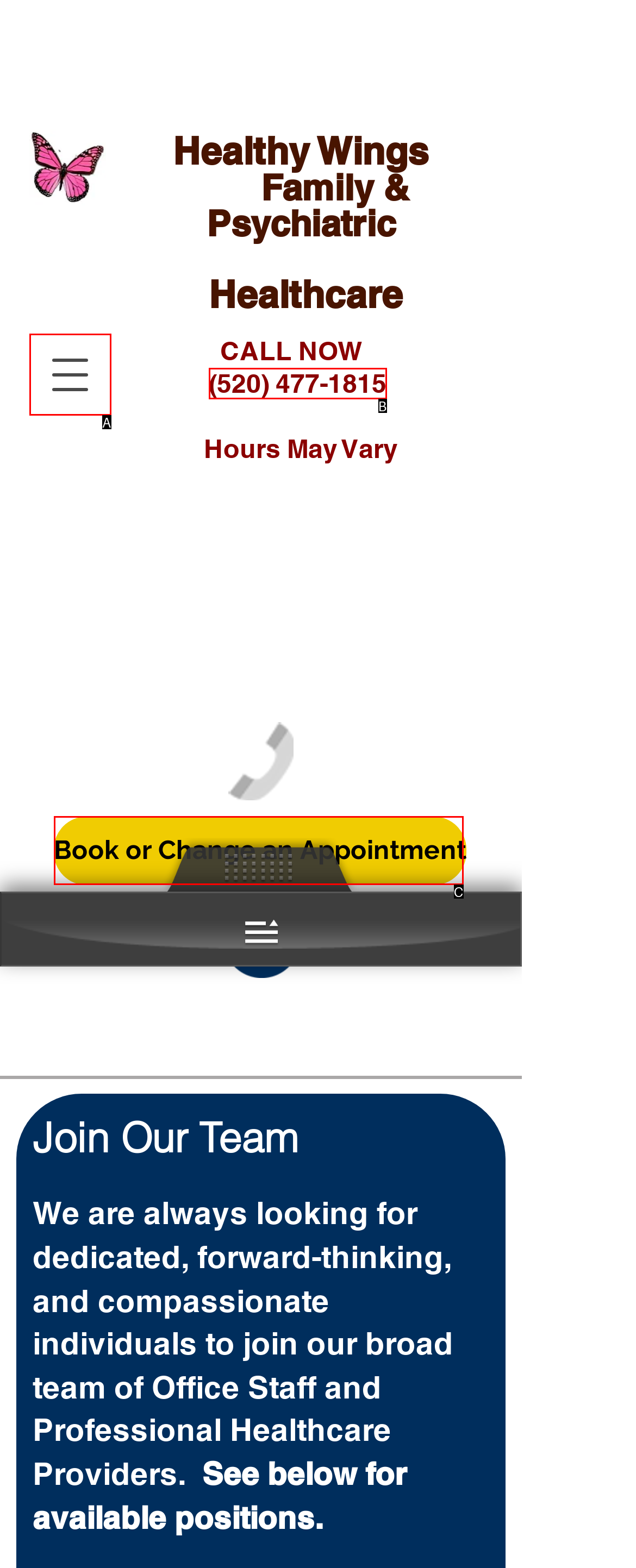Identify the letter corresponding to the UI element that matches this description: (520) 477-1815
Answer using only the letter from the provided options.

B